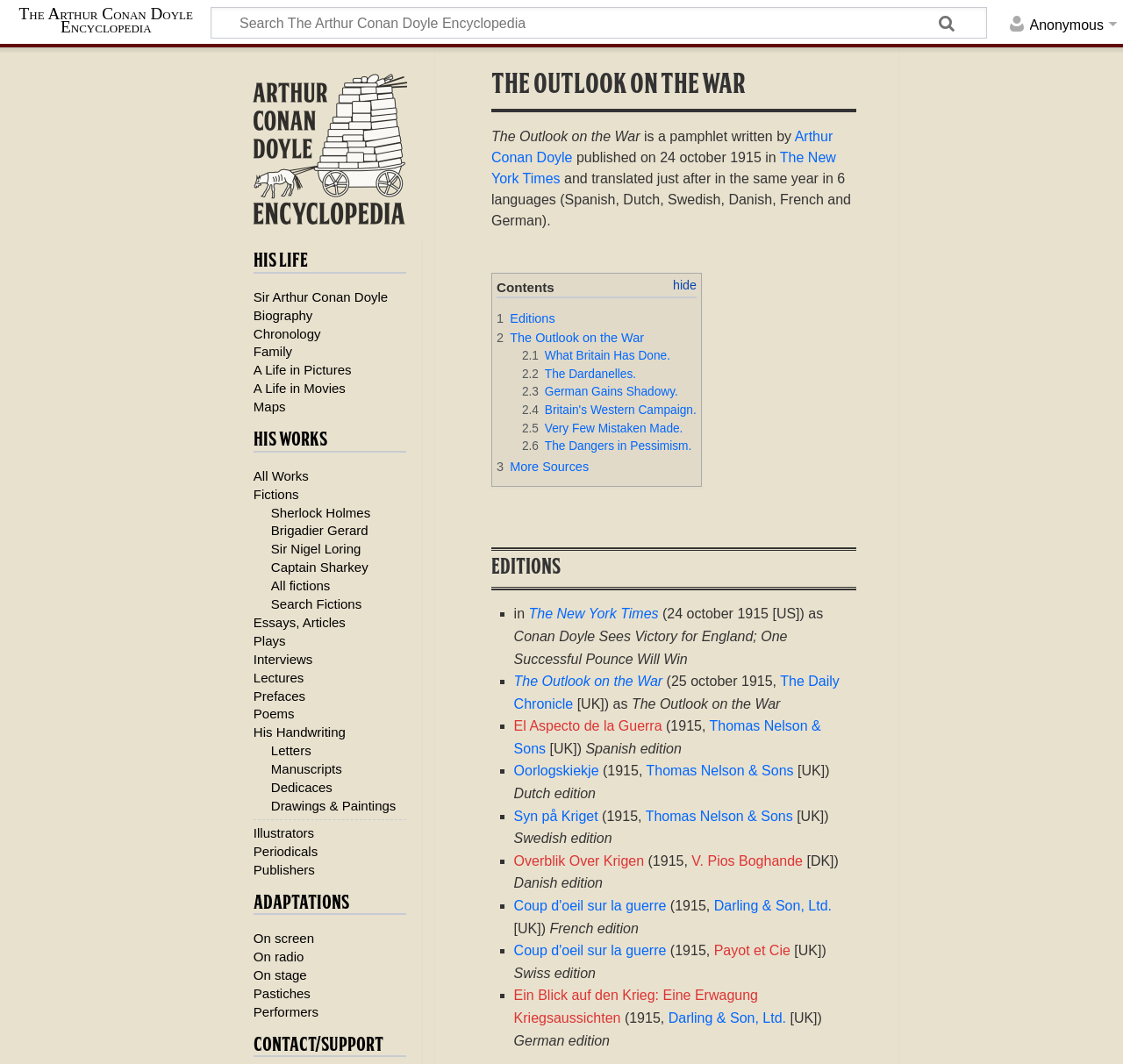Show the bounding box coordinates of the region that should be clicked to follow the instruction: "Go to The Outlook on the War."

[0.438, 0.066, 0.762, 0.105]